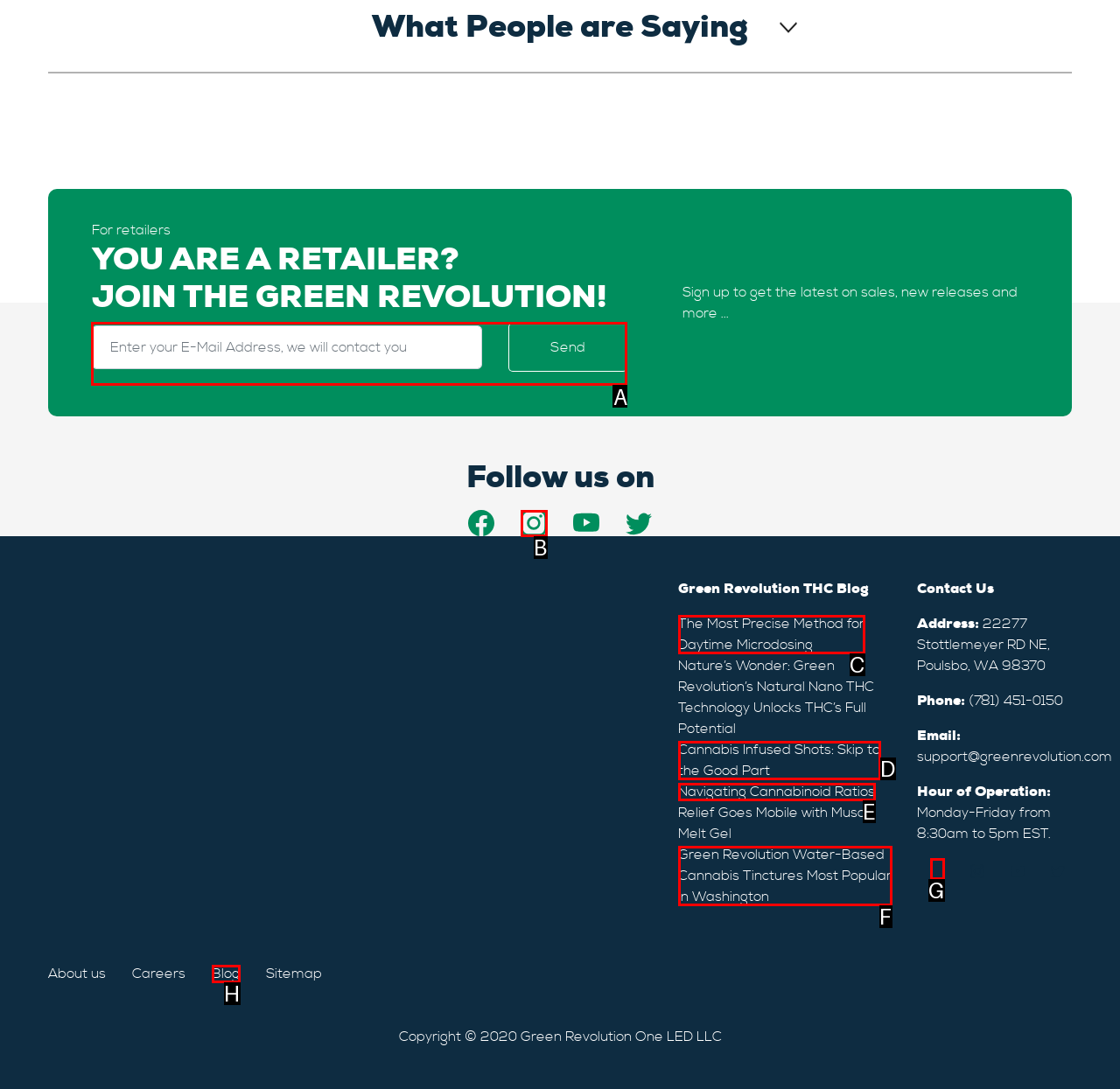Indicate which UI element needs to be clicked to fulfill the task: Fill in the contact form
Answer with the letter of the chosen option from the available choices directly.

A